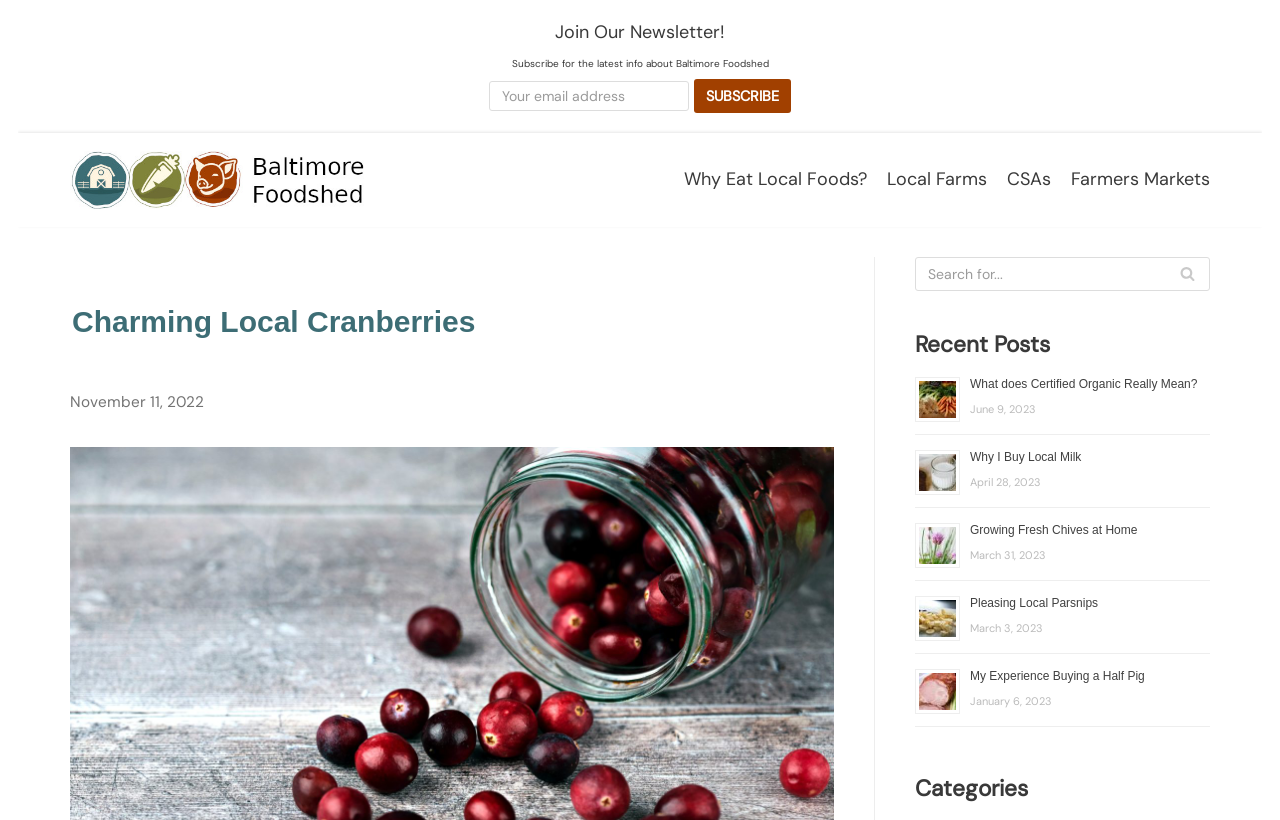Can you specify the bounding box coordinates of the area that needs to be clicked to fulfill the following instruction: "Search for something"?

[0.715, 0.313, 0.945, 0.355]